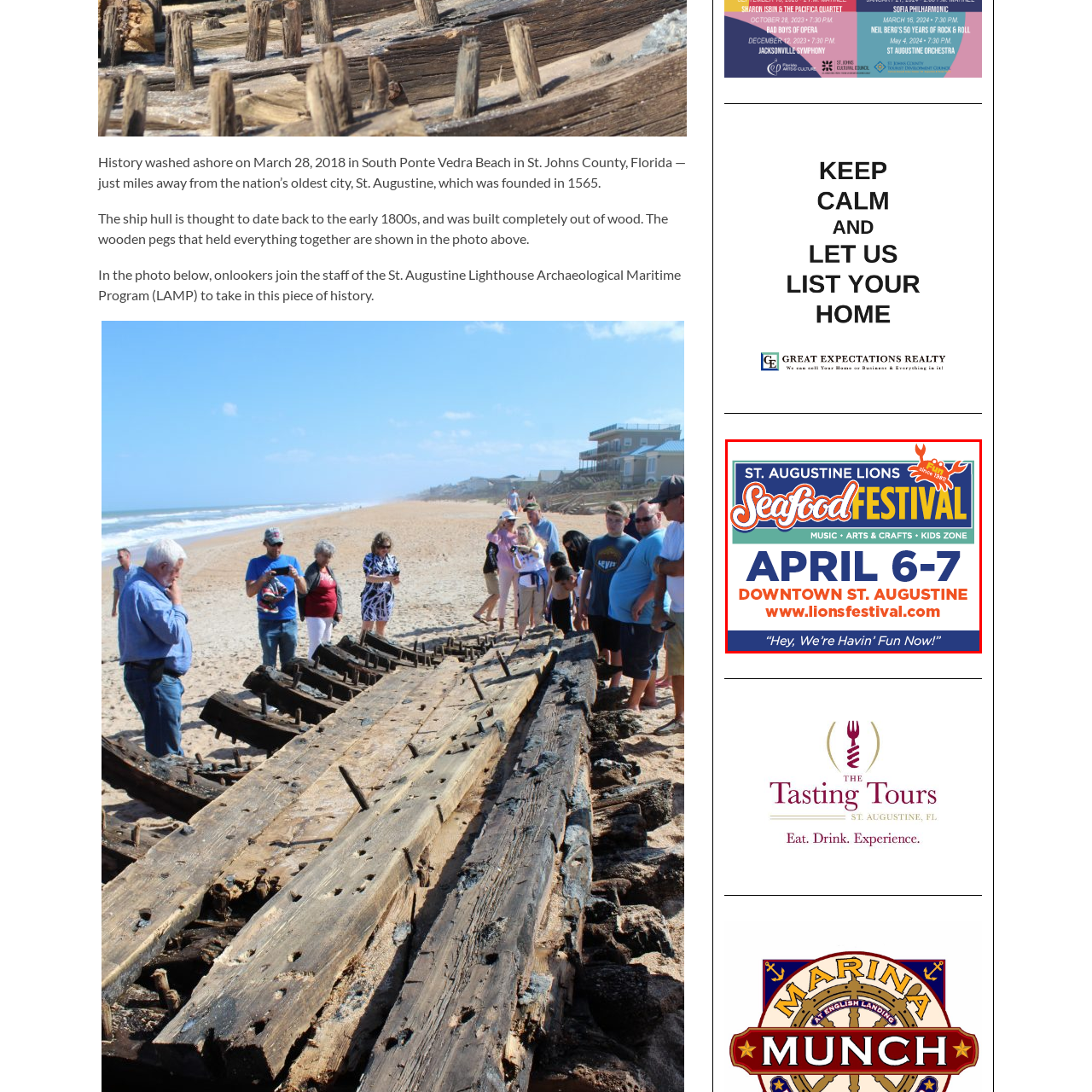Look at the image enclosed within the red outline and answer the question with a single word or phrase:
What is the website for more details about the festival?

www.lionsfestival.com